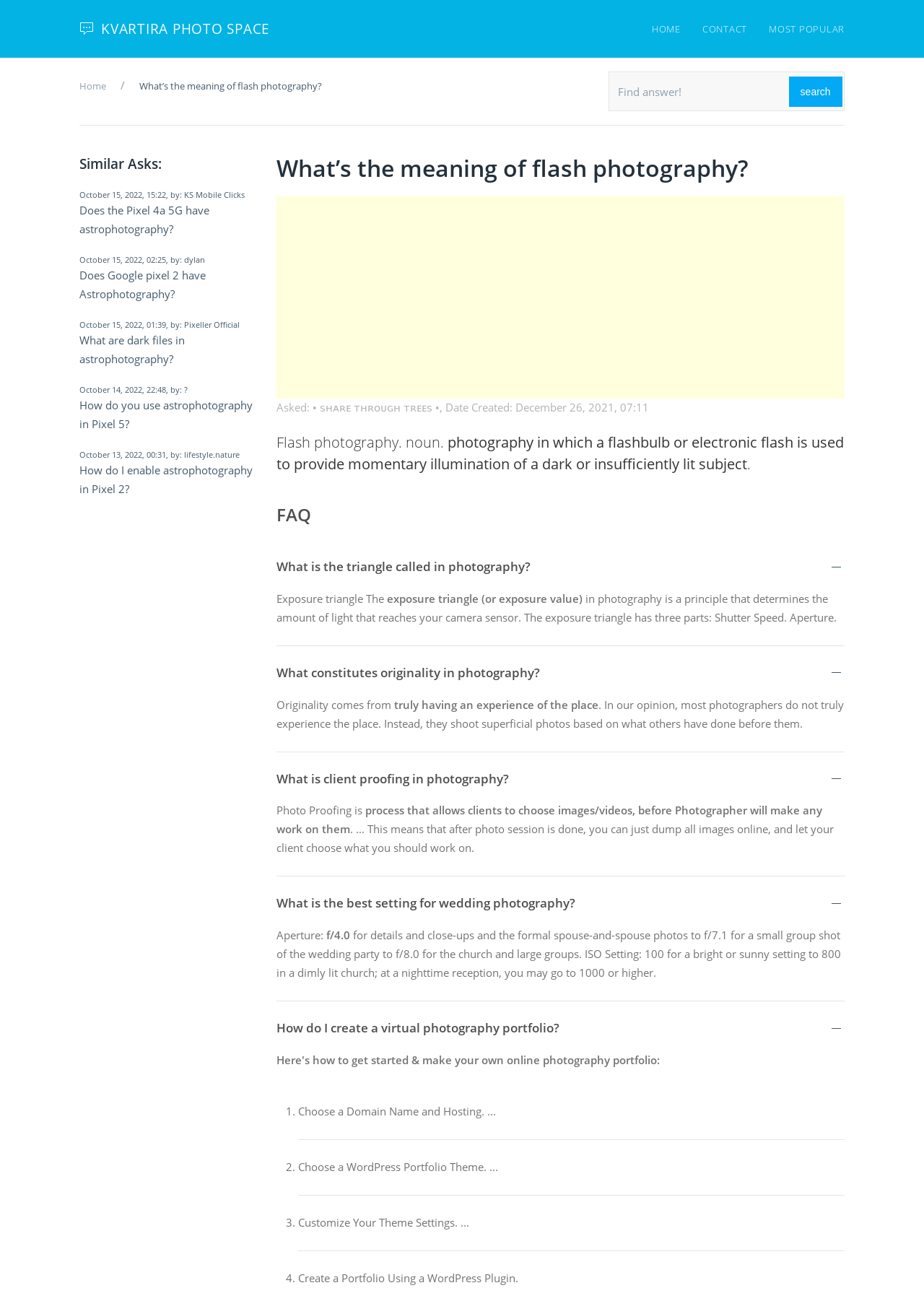Bounding box coordinates are specified in the format (top-left x, top-left y, bottom-right x, bottom-right y). All values are floating point numbers bounded between 0 and 1. Please provide the bounding box coordinate of the region this sentence describes: KVARTIRA PHOTO SPACE

[0.074, 0.0, 0.304, 0.044]